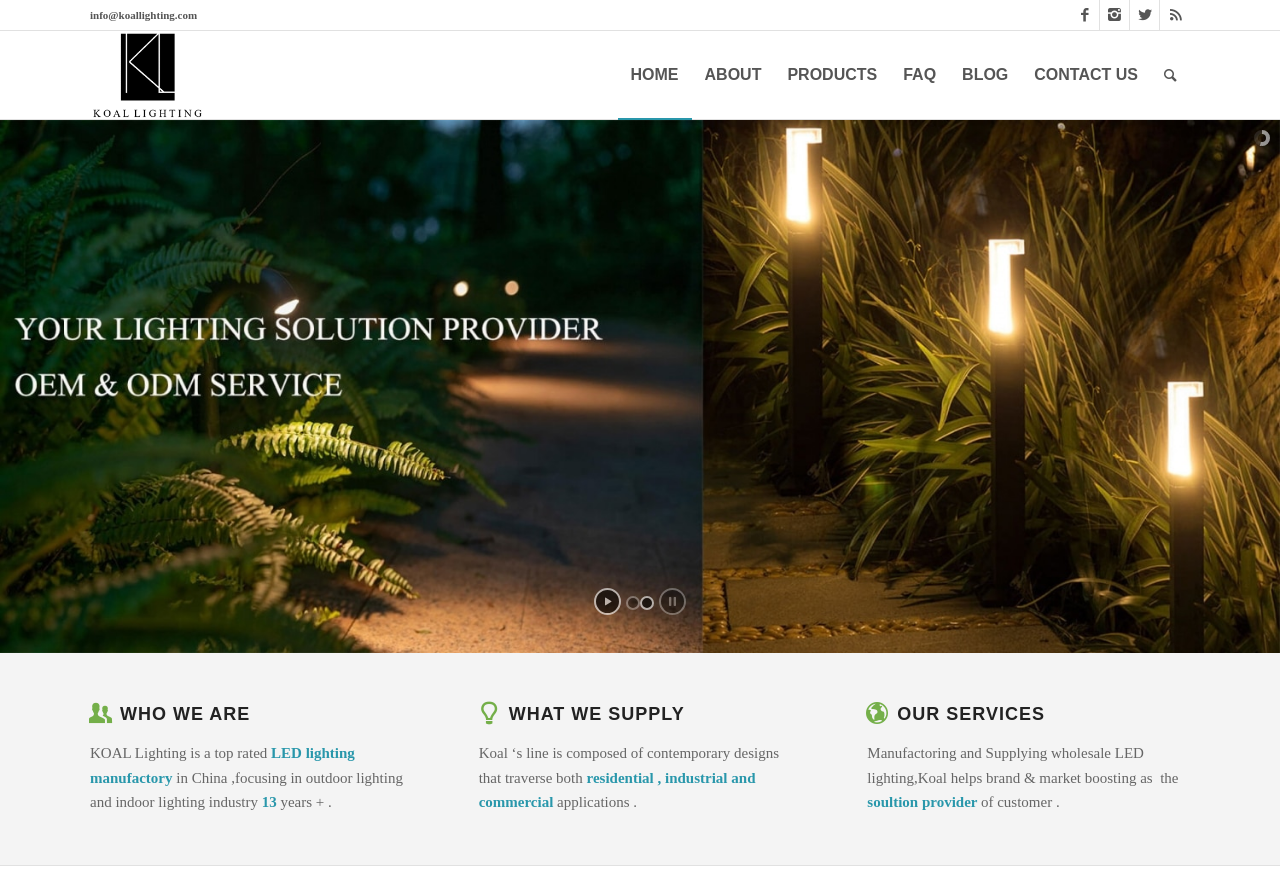What is the main industry that Koal Lighting operates in?
Please answer the question as detailed as possible.

I found this information by looking at the overall content of the webpage, which suggests that Koal Lighting is a manufacturer and supplier of LED lighting products, and therefore operates in the LED lighting industry.